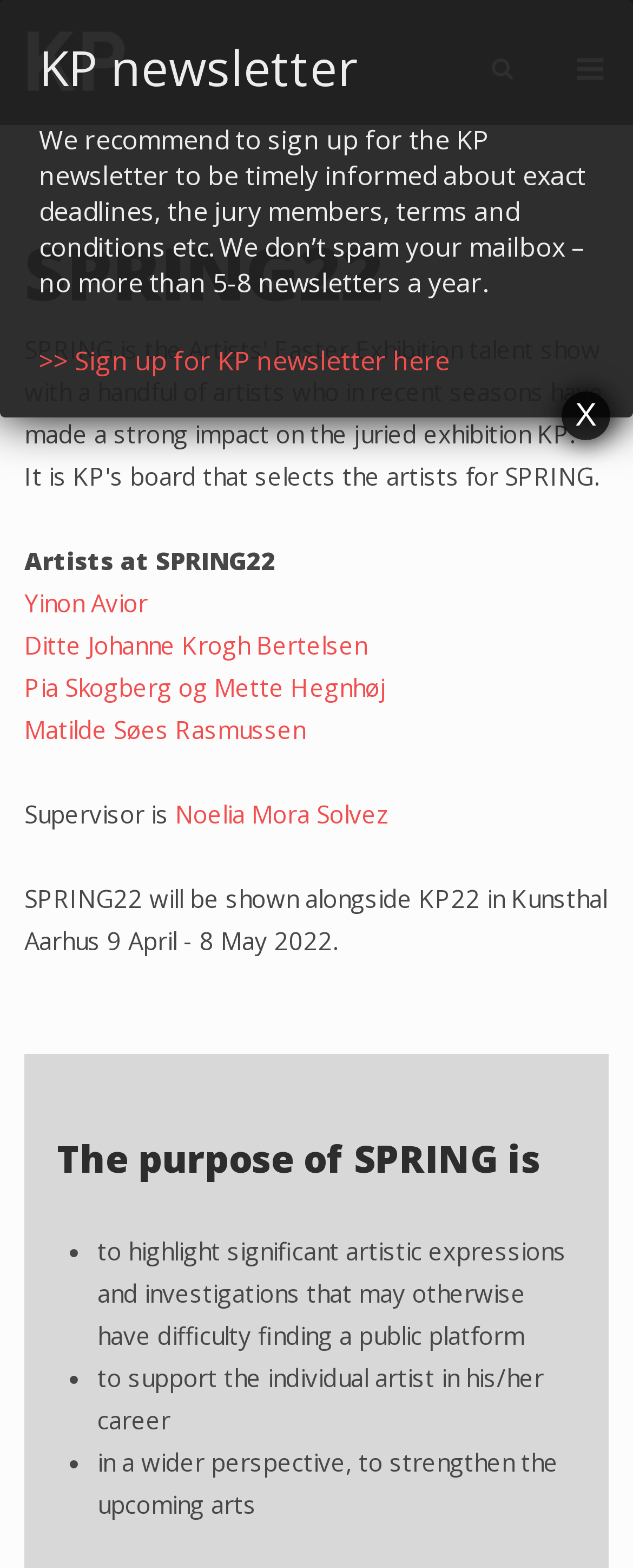Where will SPRING22 be shown?
Refer to the screenshot and deliver a thorough answer to the question presented.

I found the static text 'SPRING22 will be shown alongside KP22 in Kunsthal Aarhus 9 April - 8 May 2022.' which mentioned the location as Kunsthal Aarhus.